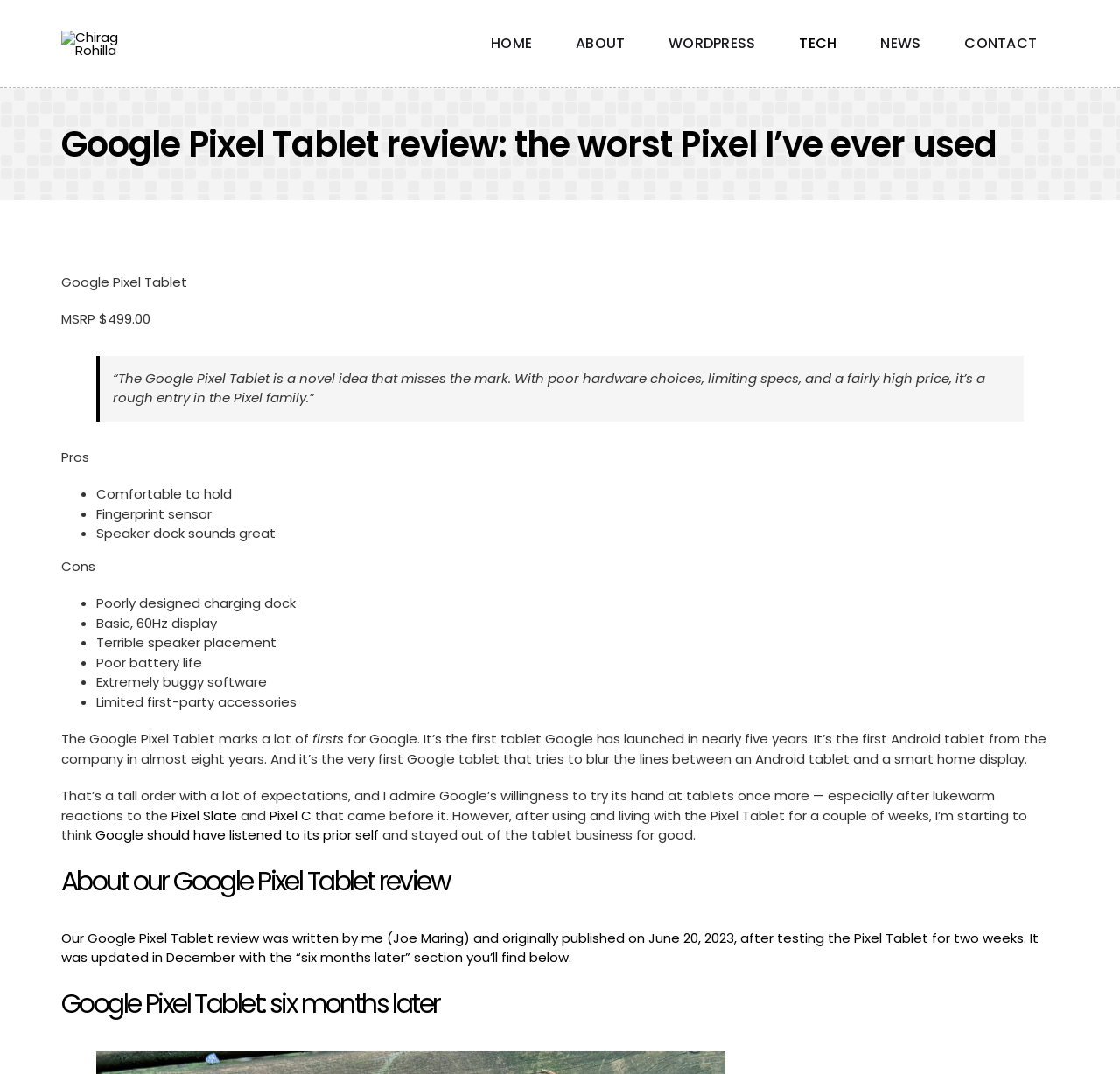Extract the bounding box coordinates for the UI element described by the text: "Tech". The coordinates should be in the form of [left, top, right, bottom] with values between 0 and 1.

[0.694, 0.0, 0.767, 0.081]